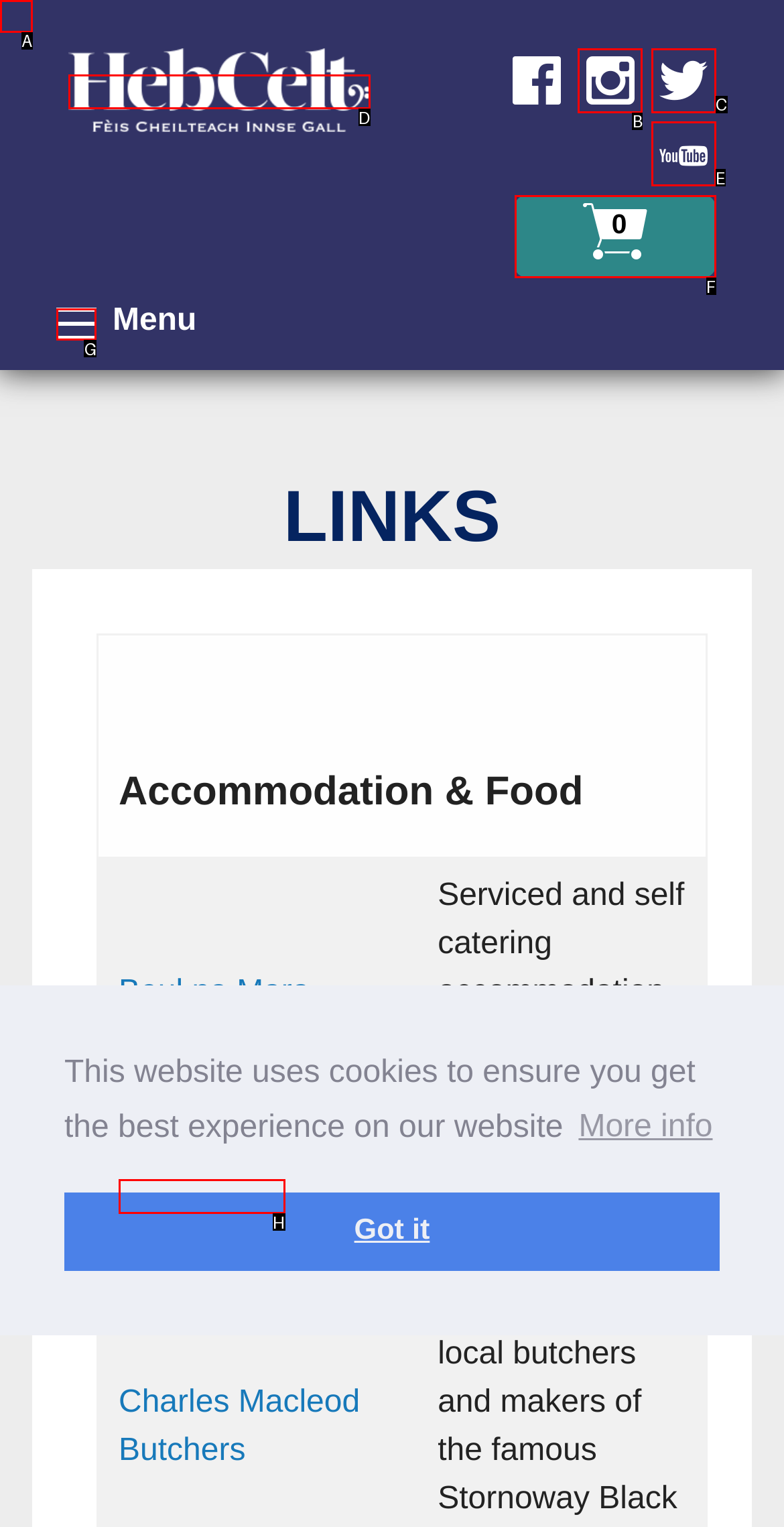Select the proper UI element to click in order to perform the following task: Open the Menu. Indicate your choice with the letter of the appropriate option.

G